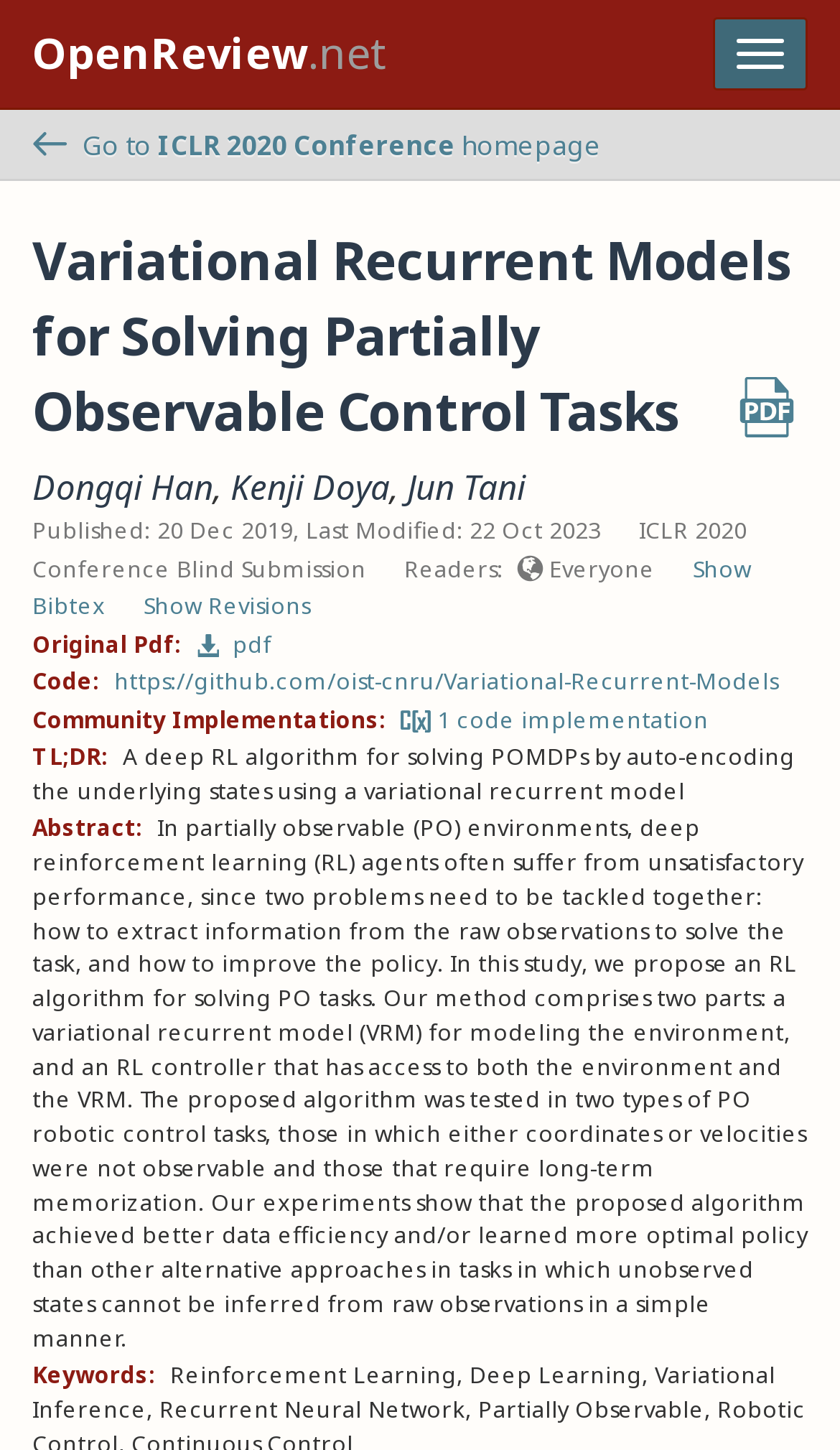What is the title of the paper?
Answer the question based on the image using a single word or a brief phrase.

Variational Recurrent Models for Solving Partially Observable Control Tasks